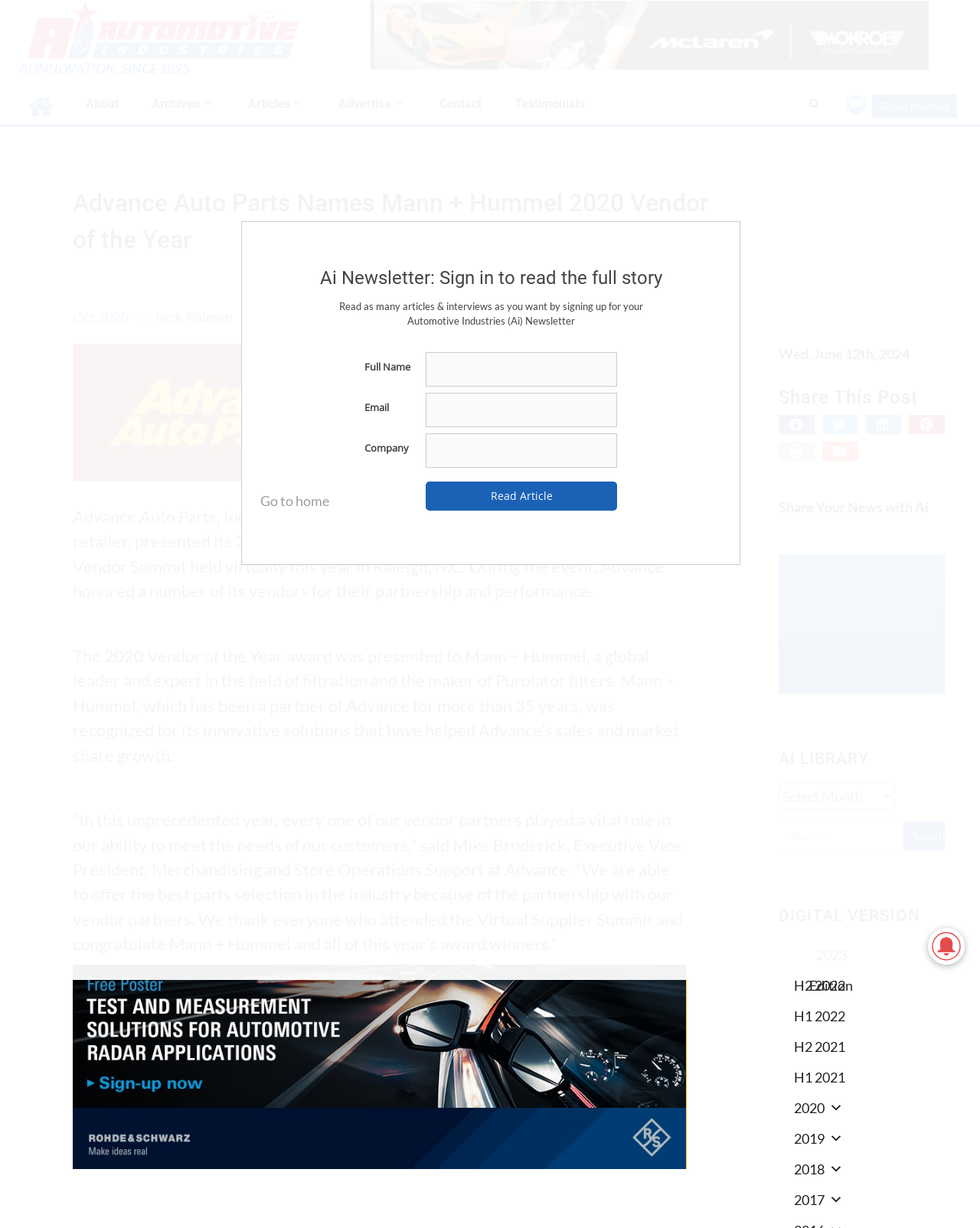Find the bounding box coordinates for the element that must be clicked to complete the instruction: "Click on the 'AI Online' link". The coordinates should be four float numbers between 0 and 1, indicated as [left, top, right, bottom].

[0.02, 0.015, 0.316, 0.029]